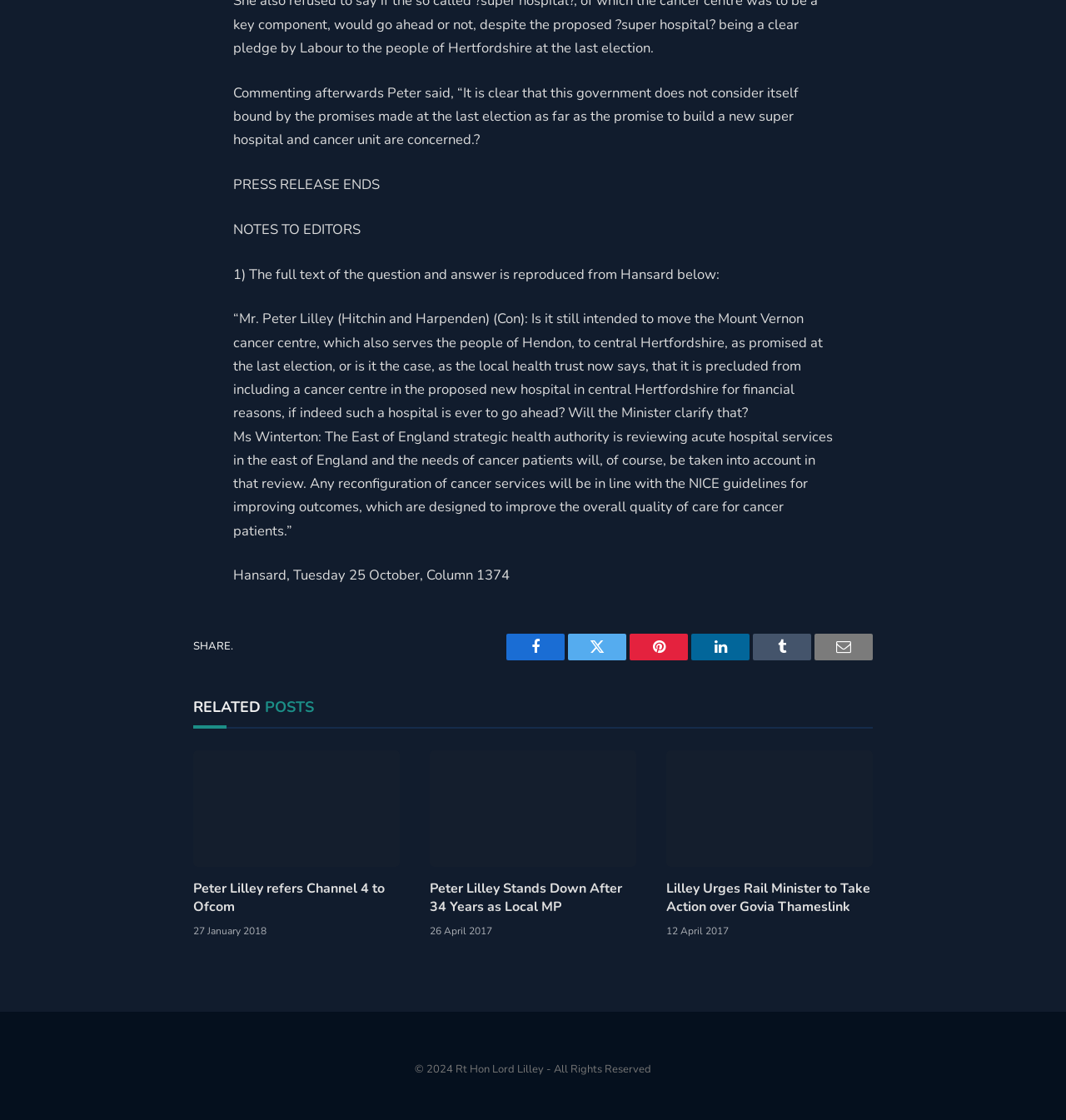Give a one-word or short phrase answer to the question: 
How many related posts are there?

3